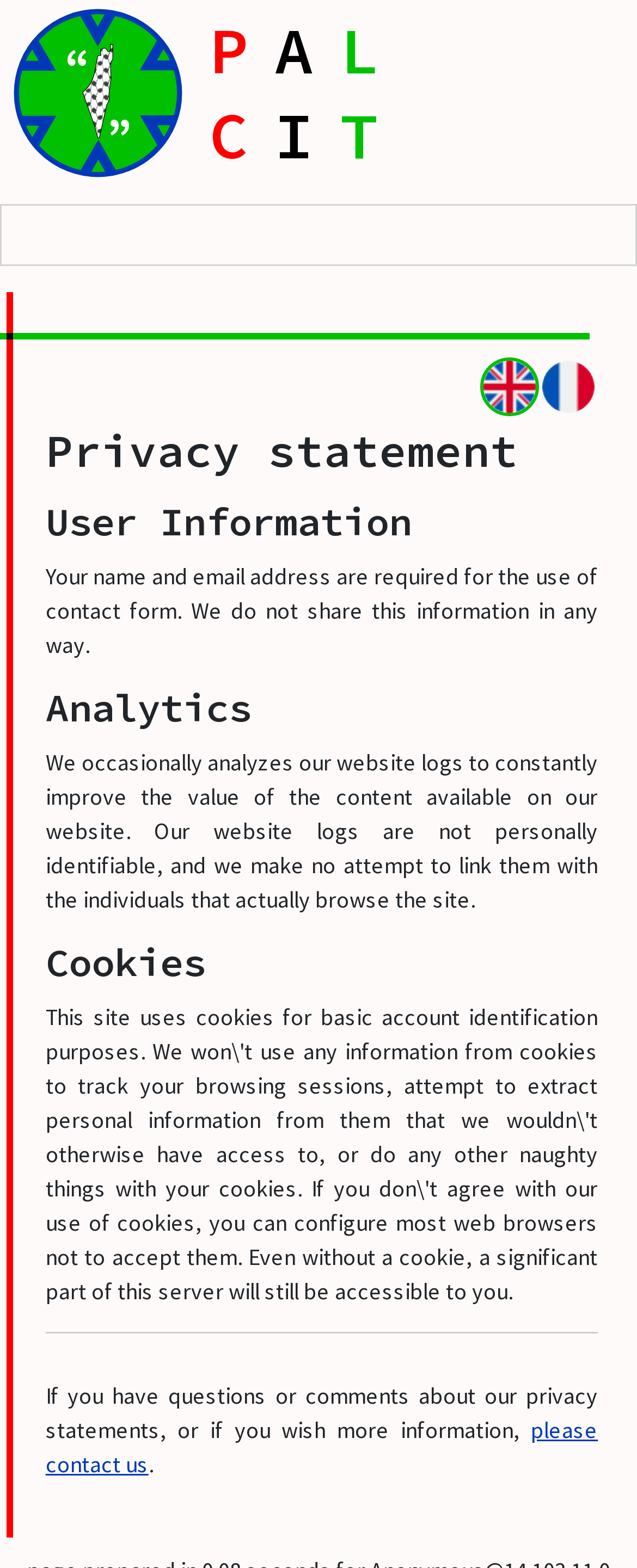Please answer the following question using a single word or phrase: 
What is the language of the flag icon on the top right?

English